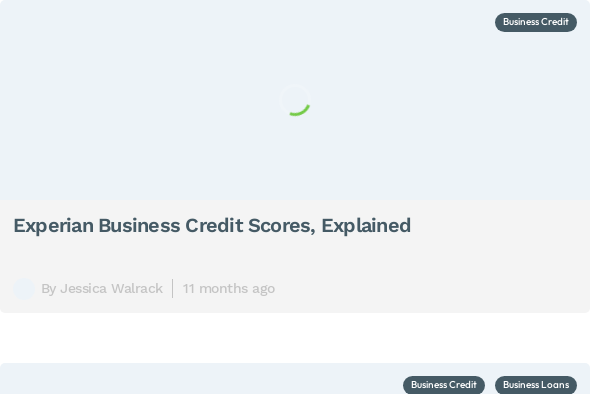What categories is the content labeled under?
From the screenshot, provide a brief answer in one word or phrase.

Business Credit, Business Loans